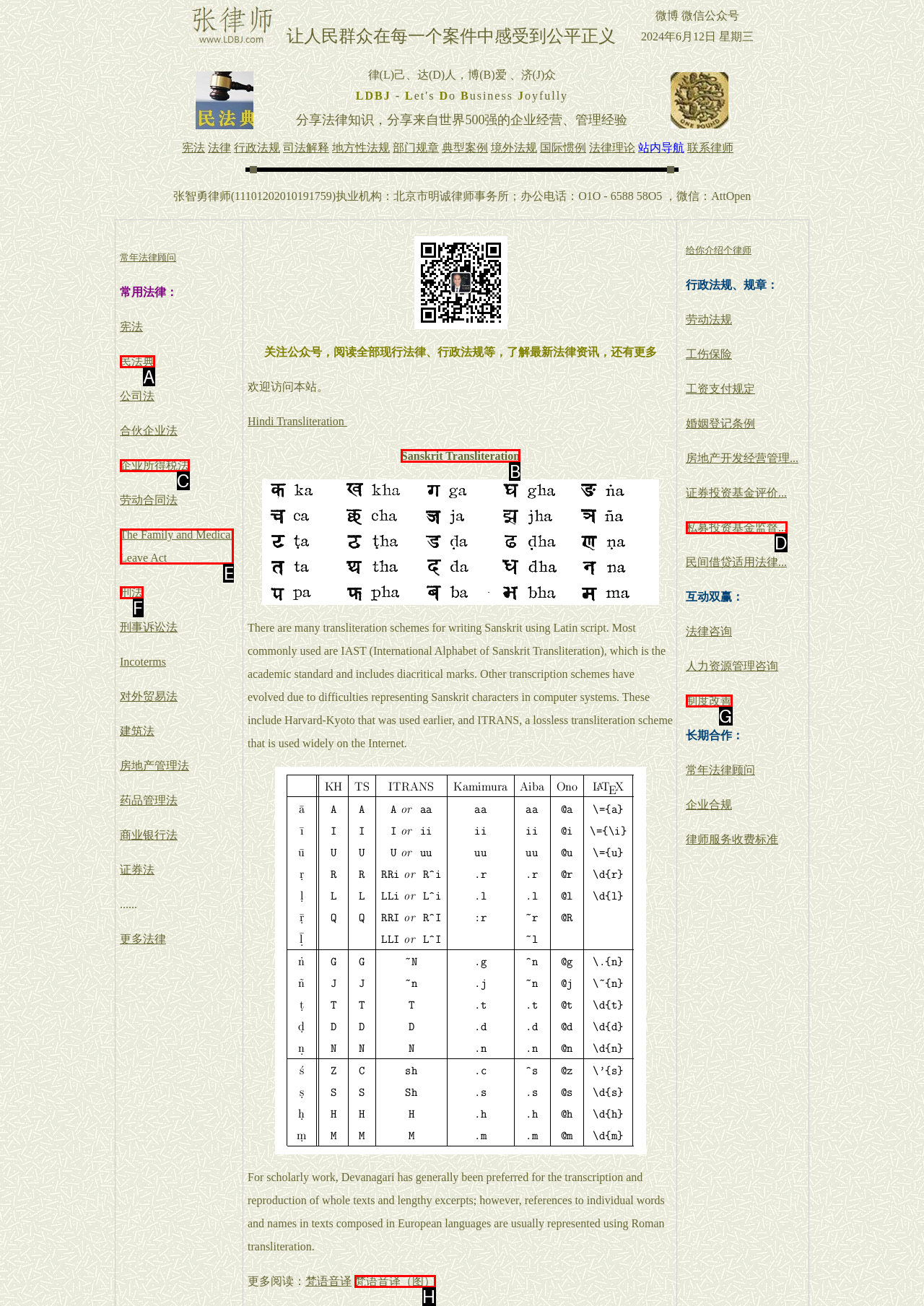Indicate the HTML element that should be clicked to perform the task: Share on Twitter Reply with the letter corresponding to the chosen option.

None